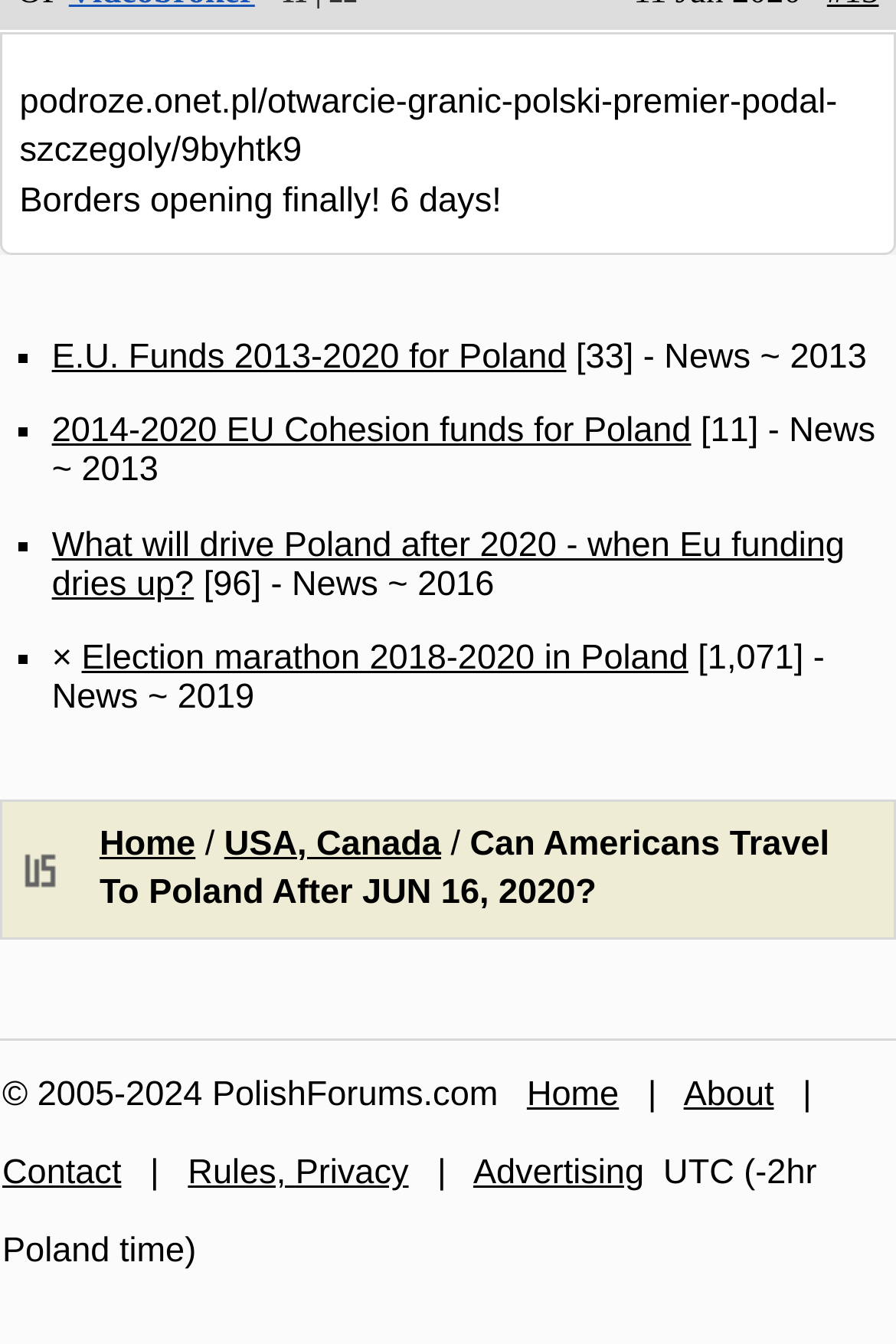Determine the coordinates of the bounding box for the clickable area needed to execute this instruction: "Click on 'About'".

[0.763, 0.801, 0.864, 0.83]